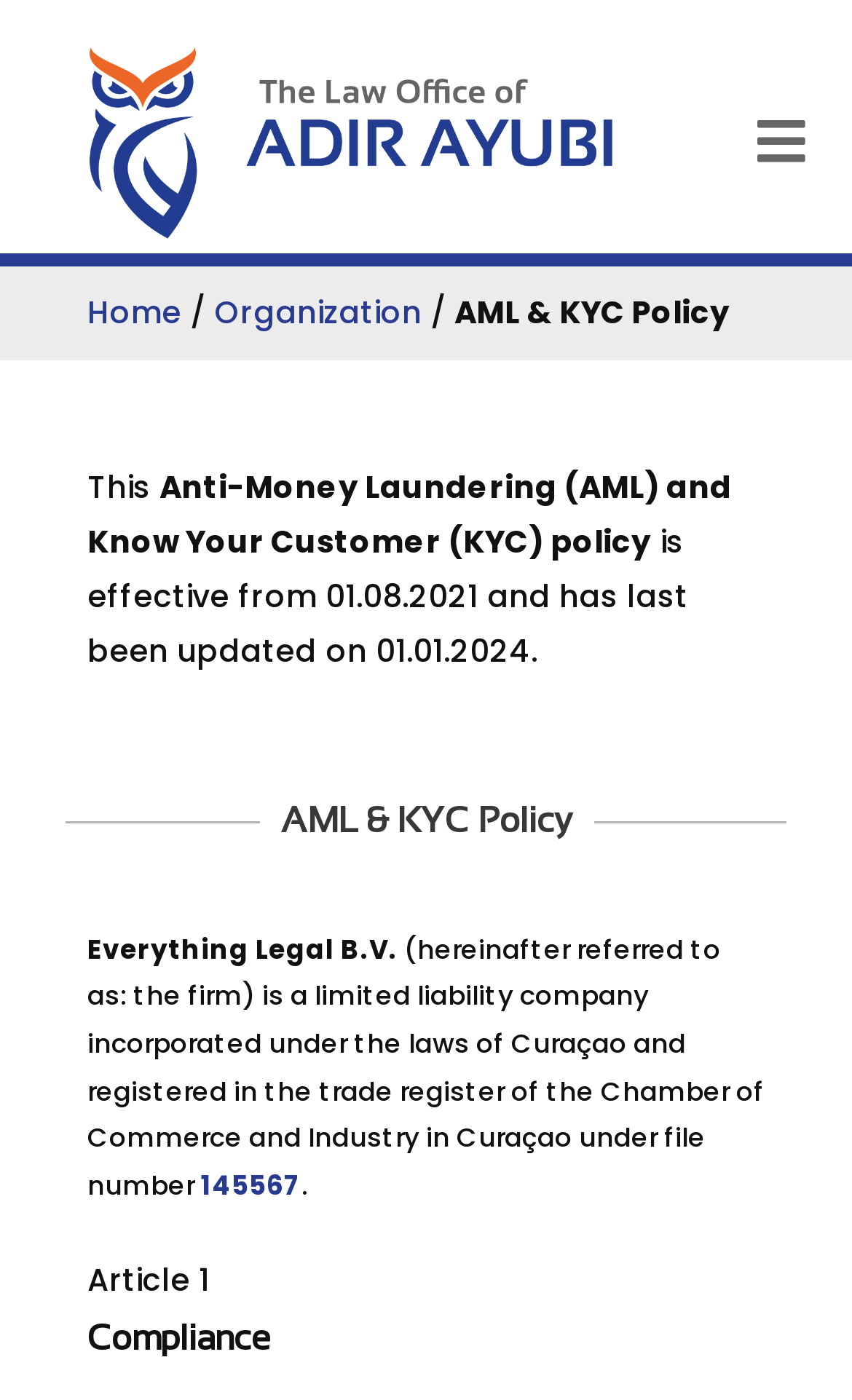What is the name of the company?
From the screenshot, supply a one-word or short-phrase answer.

Everything Legal B.V.